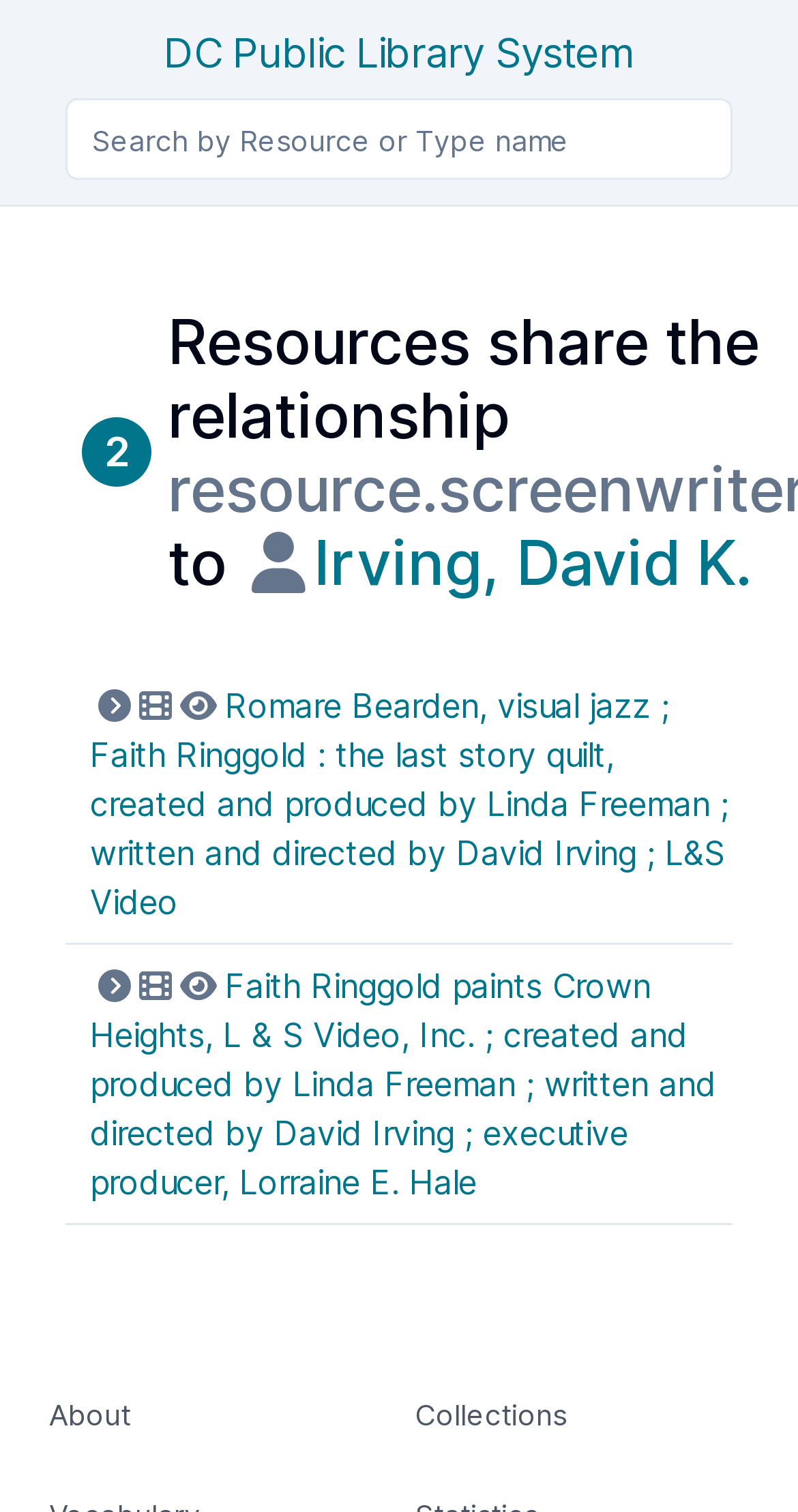How many search results are shown?
Examine the webpage screenshot and provide an in-depth answer to the question.

I found the answer by looking at the StaticText element that contains the number '2', which is likely indicating the number of search results.